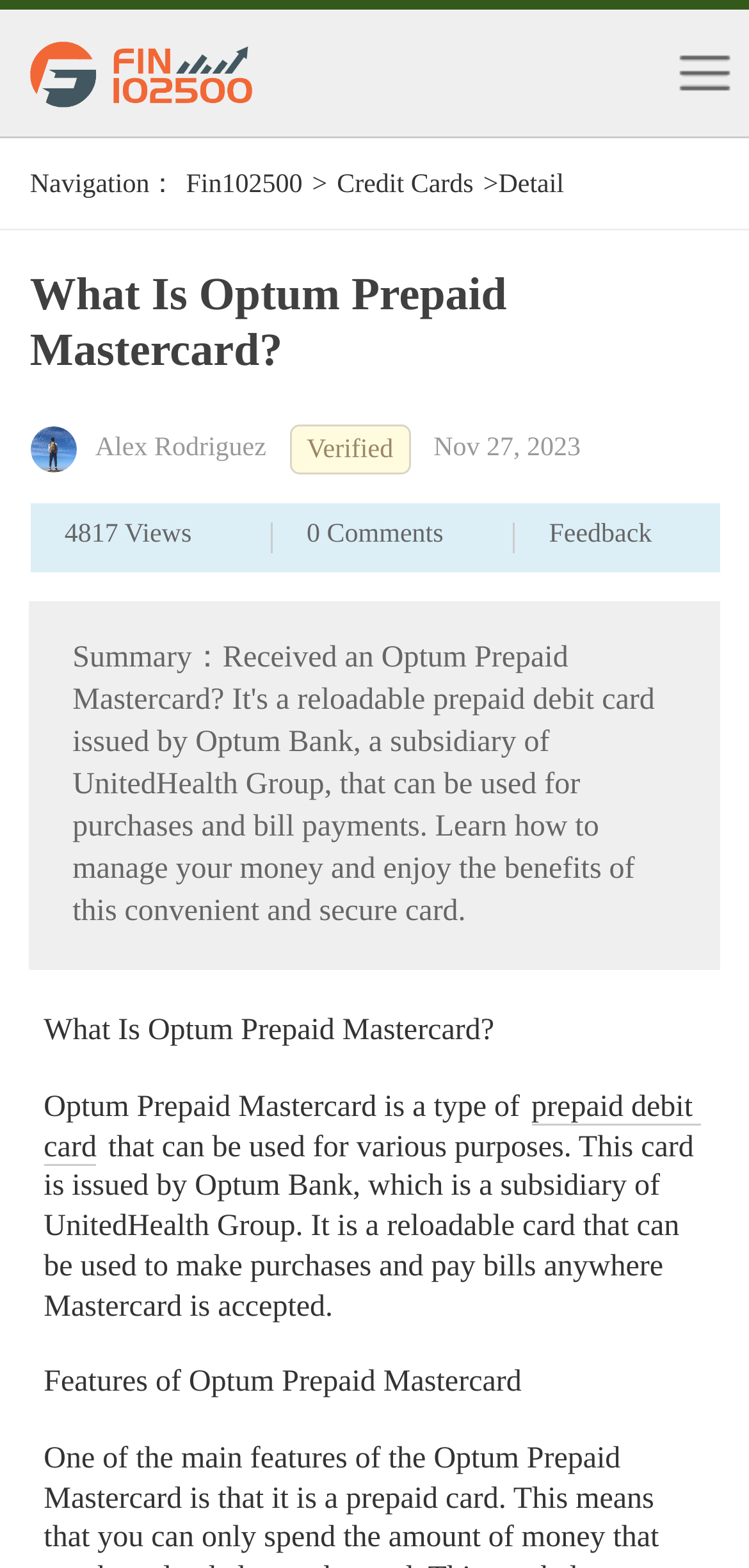Extract the bounding box coordinates for the UI element described as: "alt="Fin102500"".

[0.02, 0.016, 0.341, 0.077]